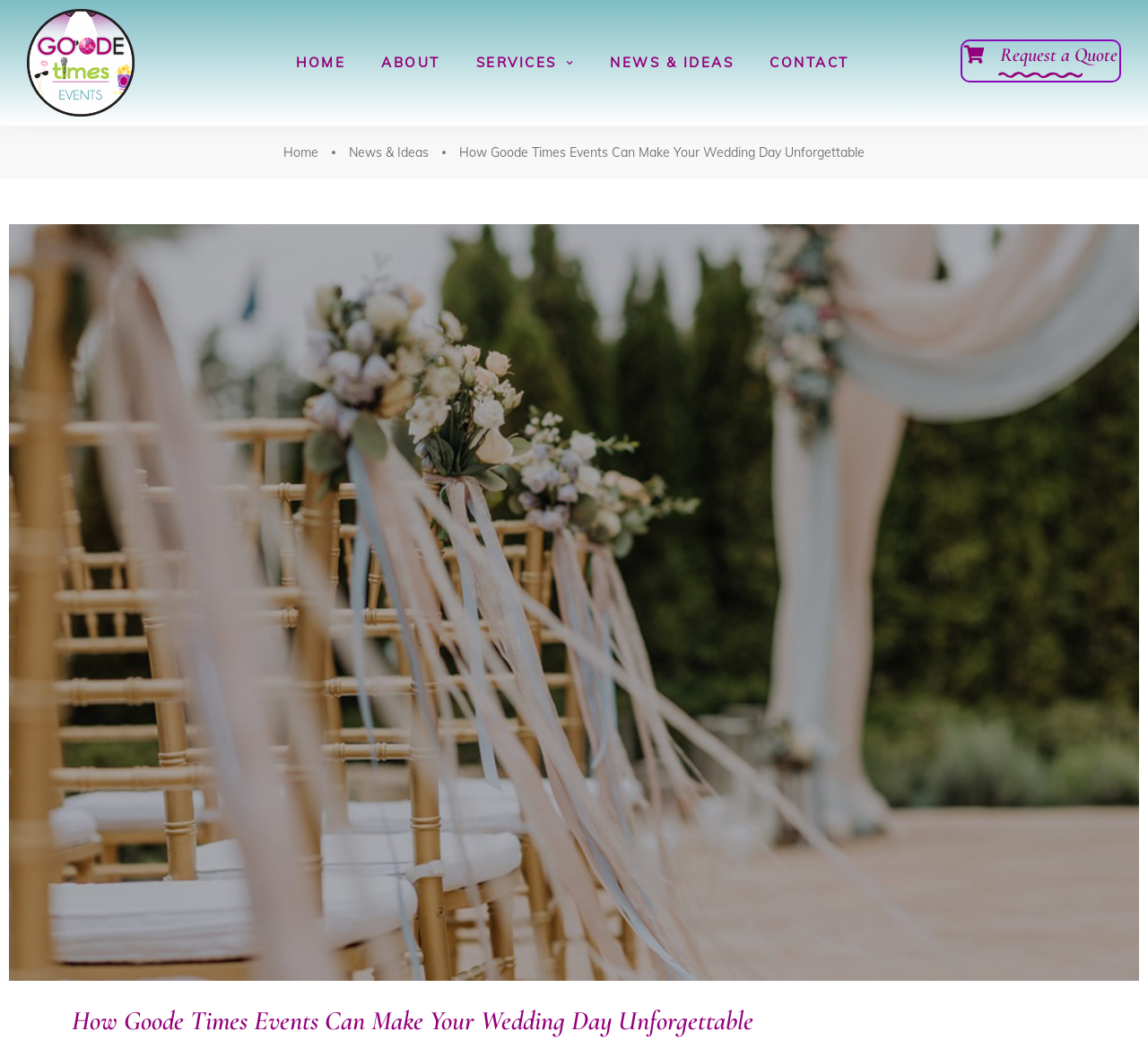Identify the bounding box coordinates of the element that should be clicked to fulfill this task: "Go to the CONTACT page". The coordinates should be provided as four float numbers between 0 and 1, i.e., [left, top, right, bottom].

[0.671, 0.036, 0.74, 0.084]